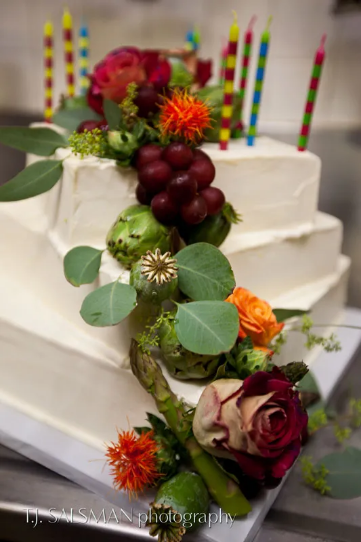Using the information in the image, give a comprehensive answer to the question: 
What is the purpose of the colorful candles on the cake?

The caption states that the arrangement is 'festively accented with colorful candles, adding a playful touch to the scene', implying that the candles are used to add a playful and celebratory atmosphere to the cake.